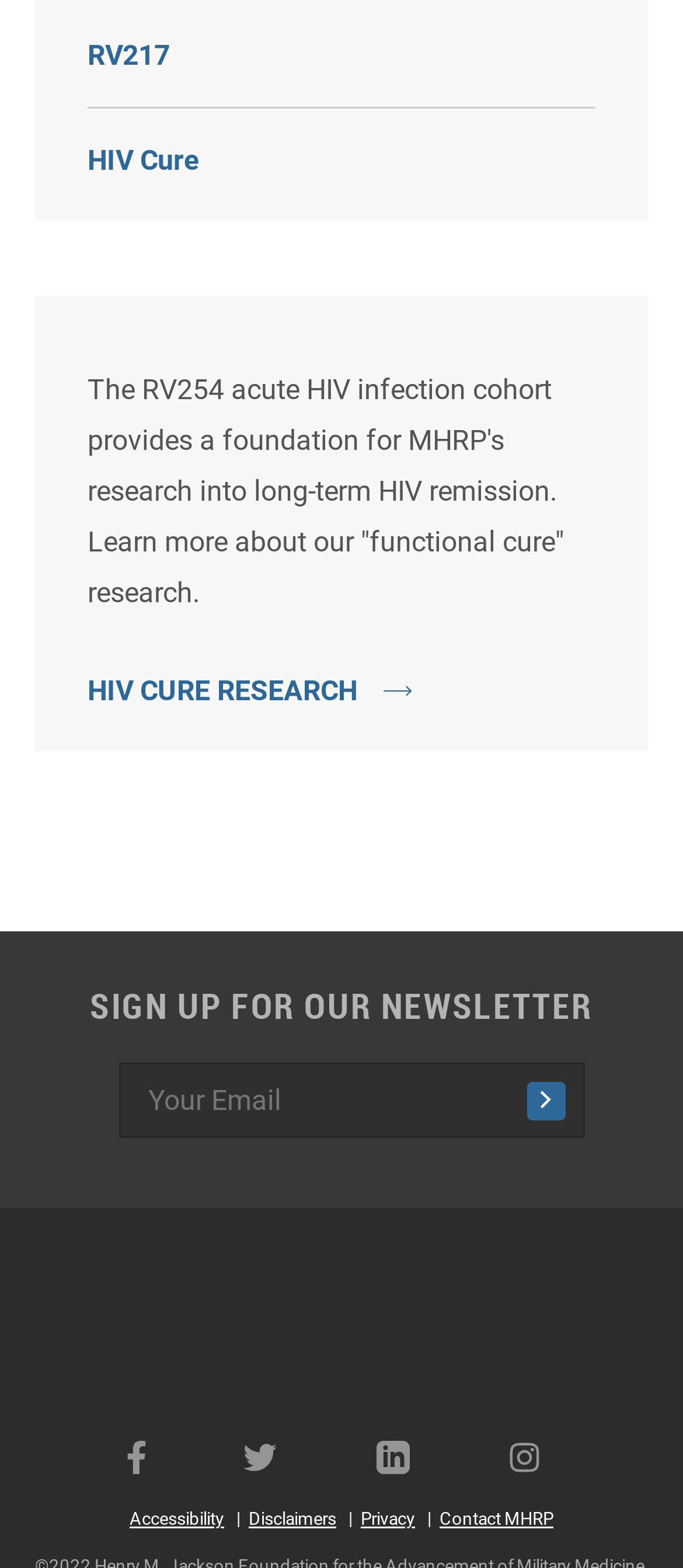Please answer the following question using a single word or phrase: 
What is the text of the heading above the newsletter signup section?

SIGN UP FOR OUR NEWSLETTER